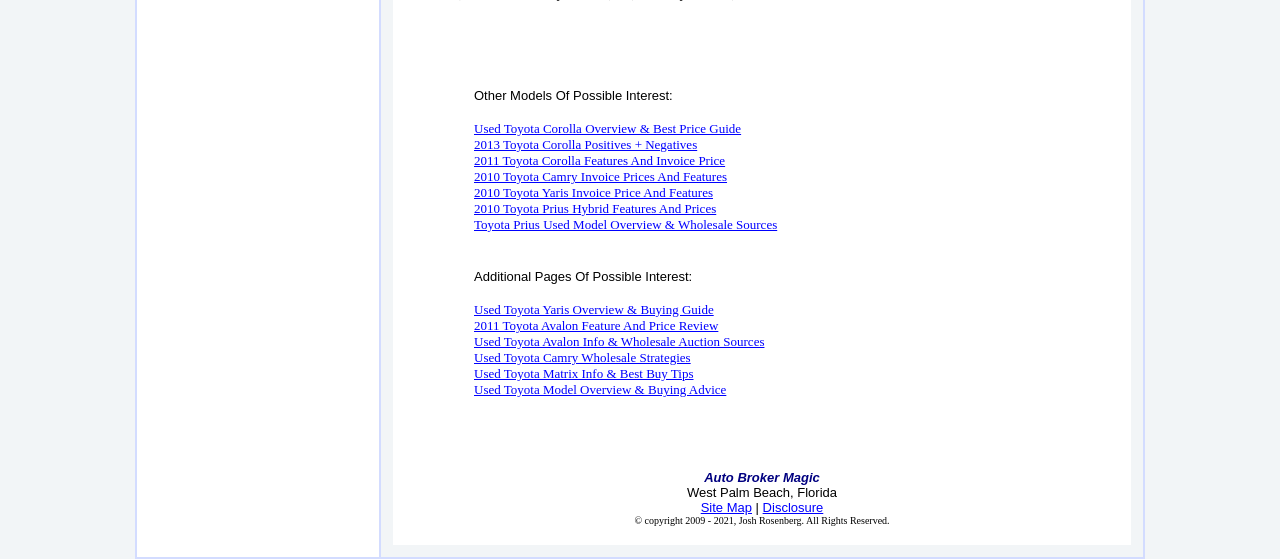Please determine the bounding box coordinates of the element to click in order to execute the following instruction: "Explore '2013 Toyota Corolla Positives + Negatives'". The coordinates should be four float numbers between 0 and 1, specified as [left, top, right, bottom].

[0.37, 0.245, 0.545, 0.272]